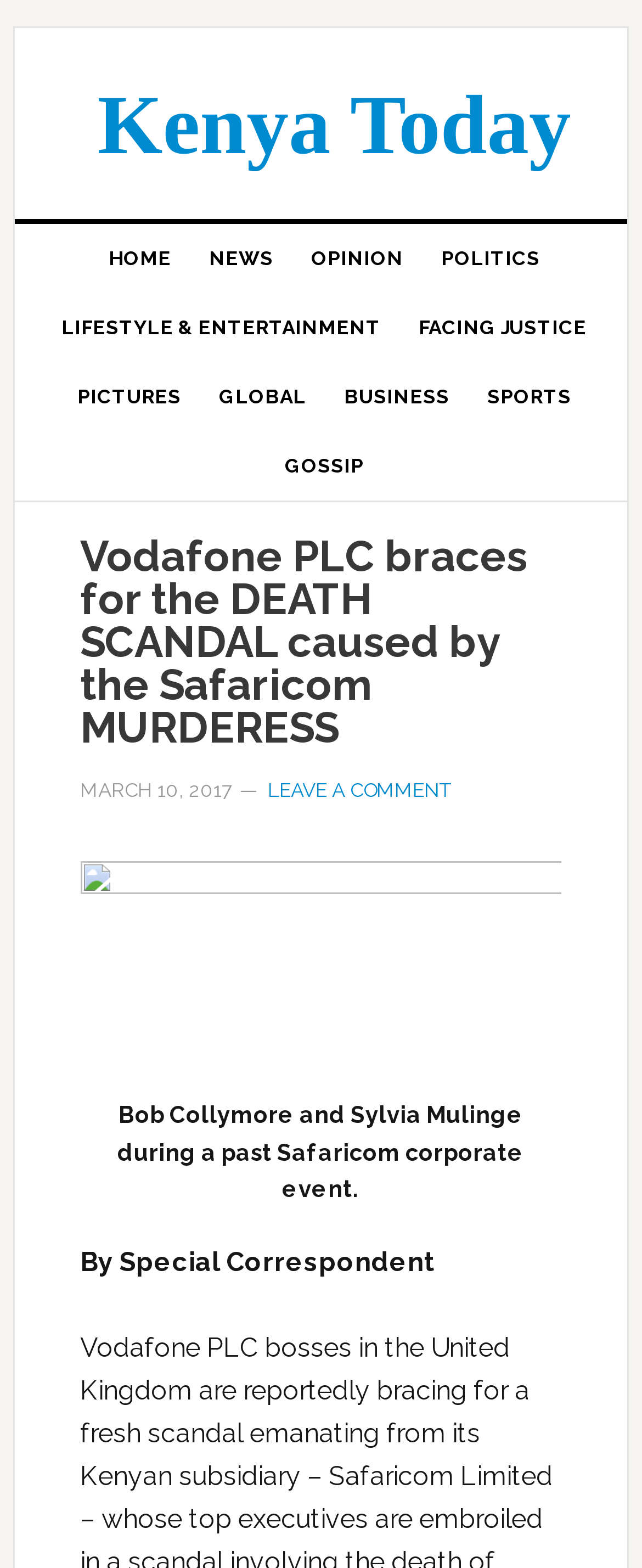Please examine the image and provide a detailed answer to the question: What is the name of the event mentioned in the image caption?

The image caption mentions 'Bob Collymore and Sylvia Mulinge during a past Safaricom corporate event', which indicates the name of the event.